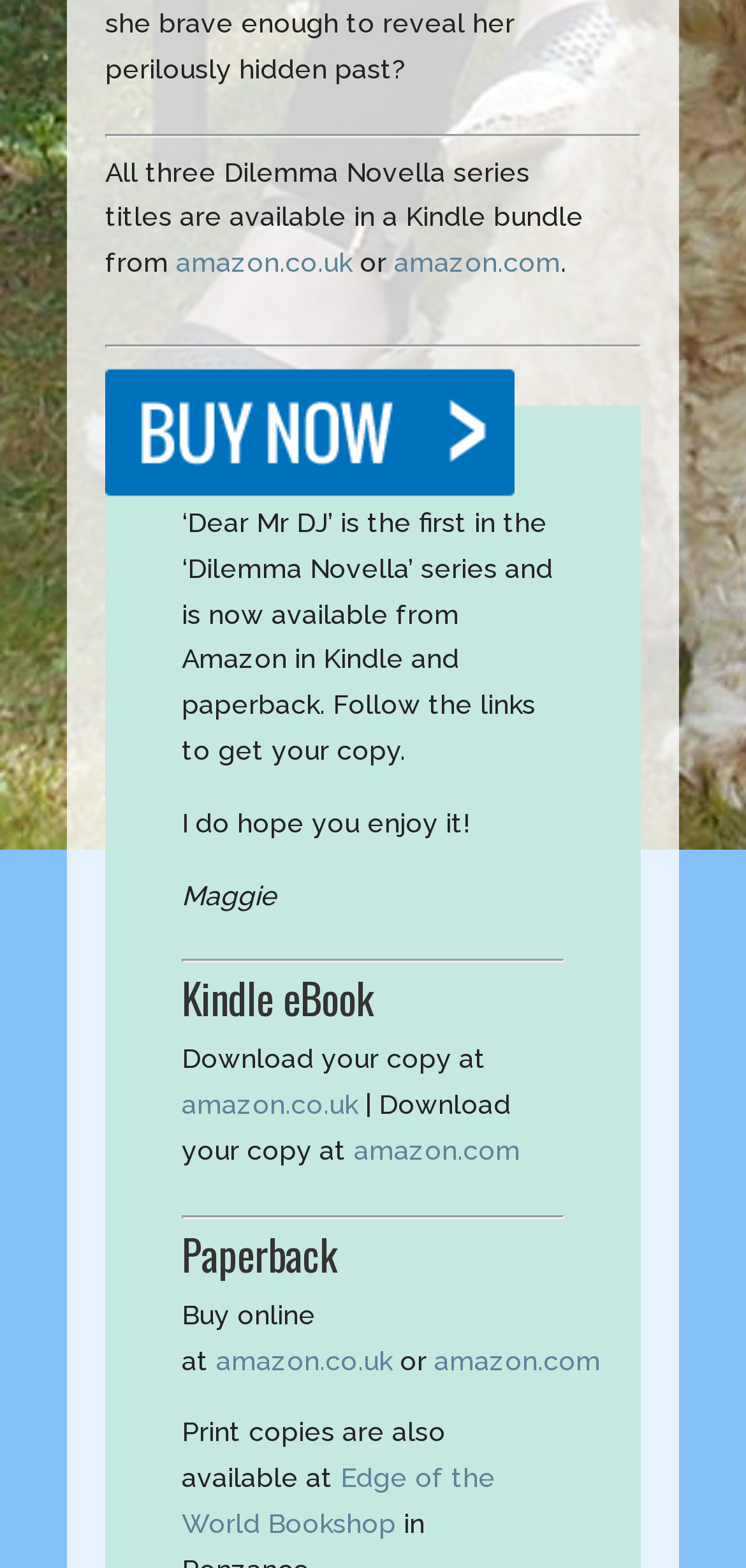Look at the image and give a detailed response to the following question: What is the name of the first book in the Dilemma Novella series?

The webpage mentions that 'Dear Mr DJ' is the first in the 'Dilemma Novella' series and is now available from Amazon in Kindle and paperback.